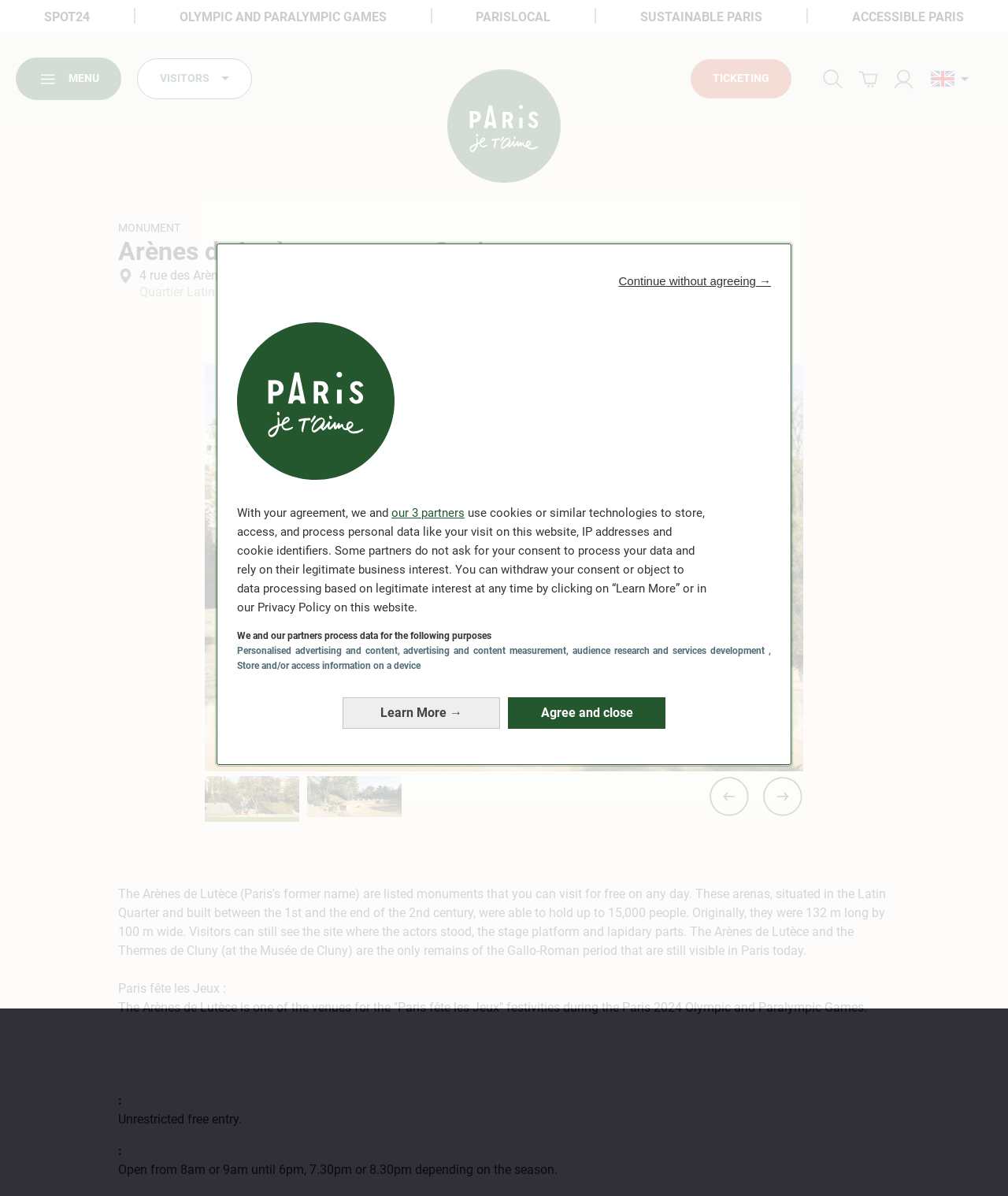Identify the bounding box of the UI component described as: "title="Search"".

[0.816, 0.058, 0.836, 0.074]